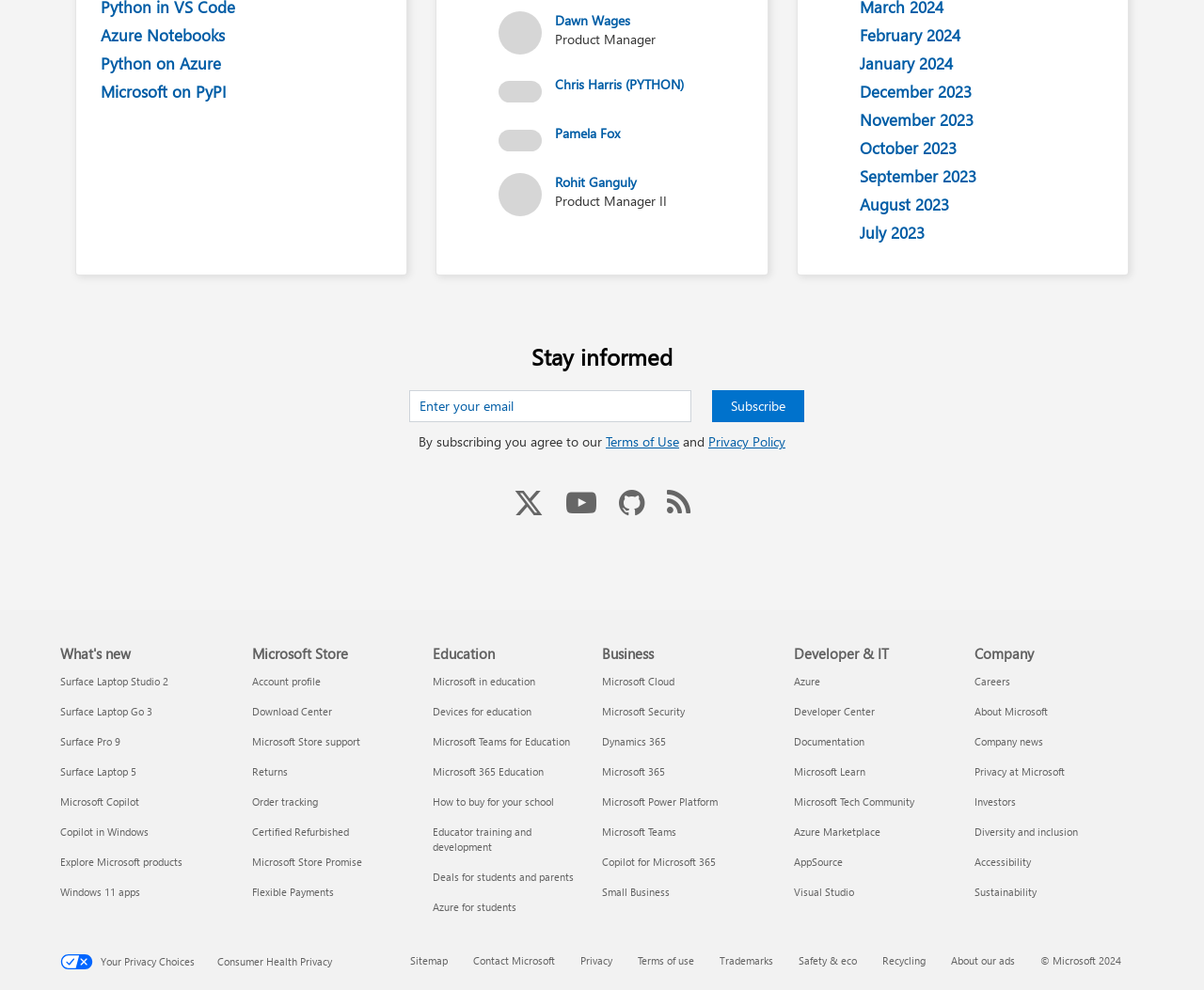Please identify the bounding box coordinates of the element's region that should be clicked to execute the following instruction: "Click on Azure Notebooks". The bounding box coordinates must be four float numbers between 0 and 1, i.e., [left, top, right, bottom].

[0.084, 0.024, 0.187, 0.045]